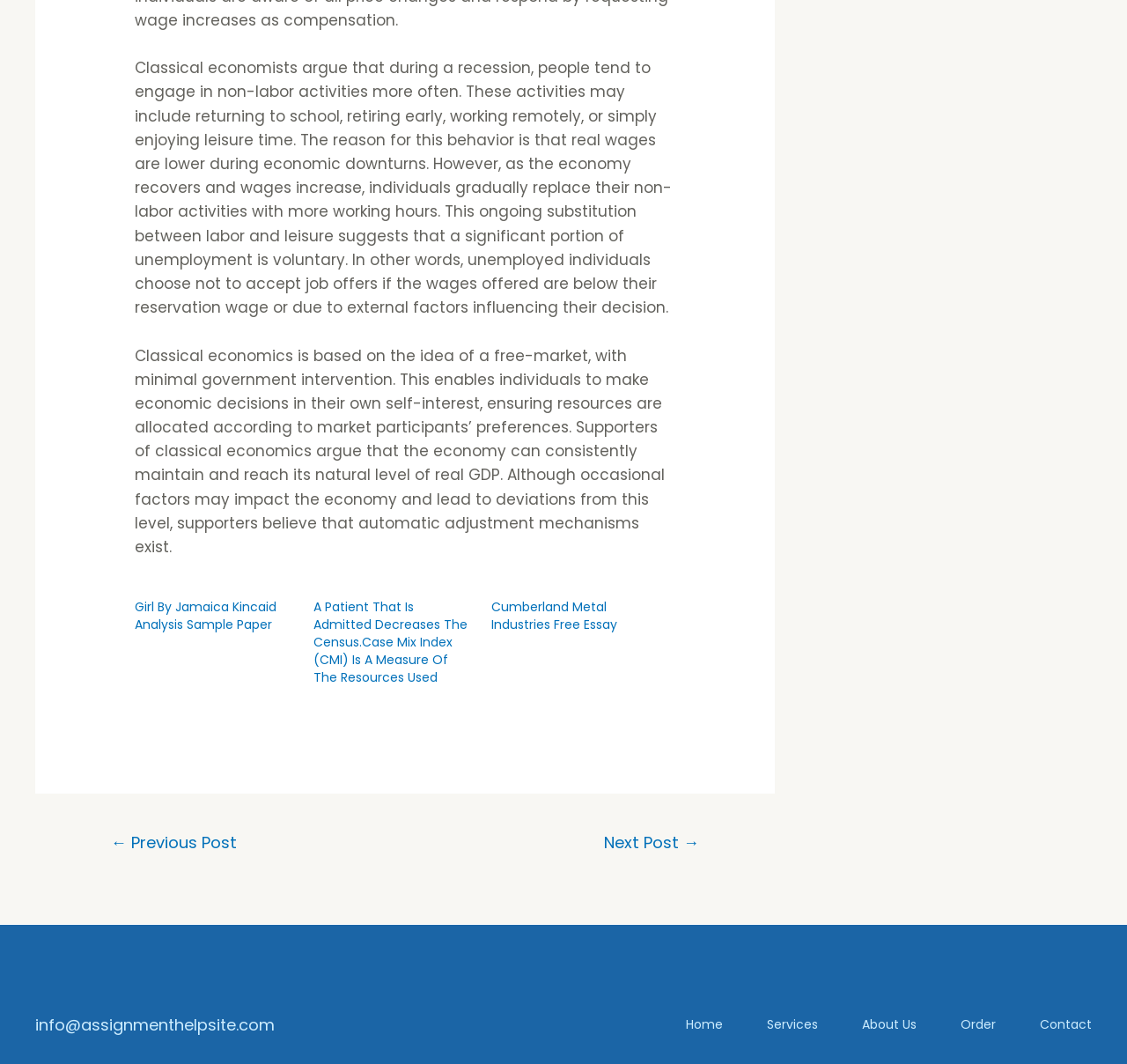Please identify the bounding box coordinates of the clickable area that will fulfill the following instruction: "contact us". The coordinates should be in the format of four float numbers between 0 and 1, i.e., [left, top, right, bottom].

[0.884, 0.952, 0.969, 0.975]